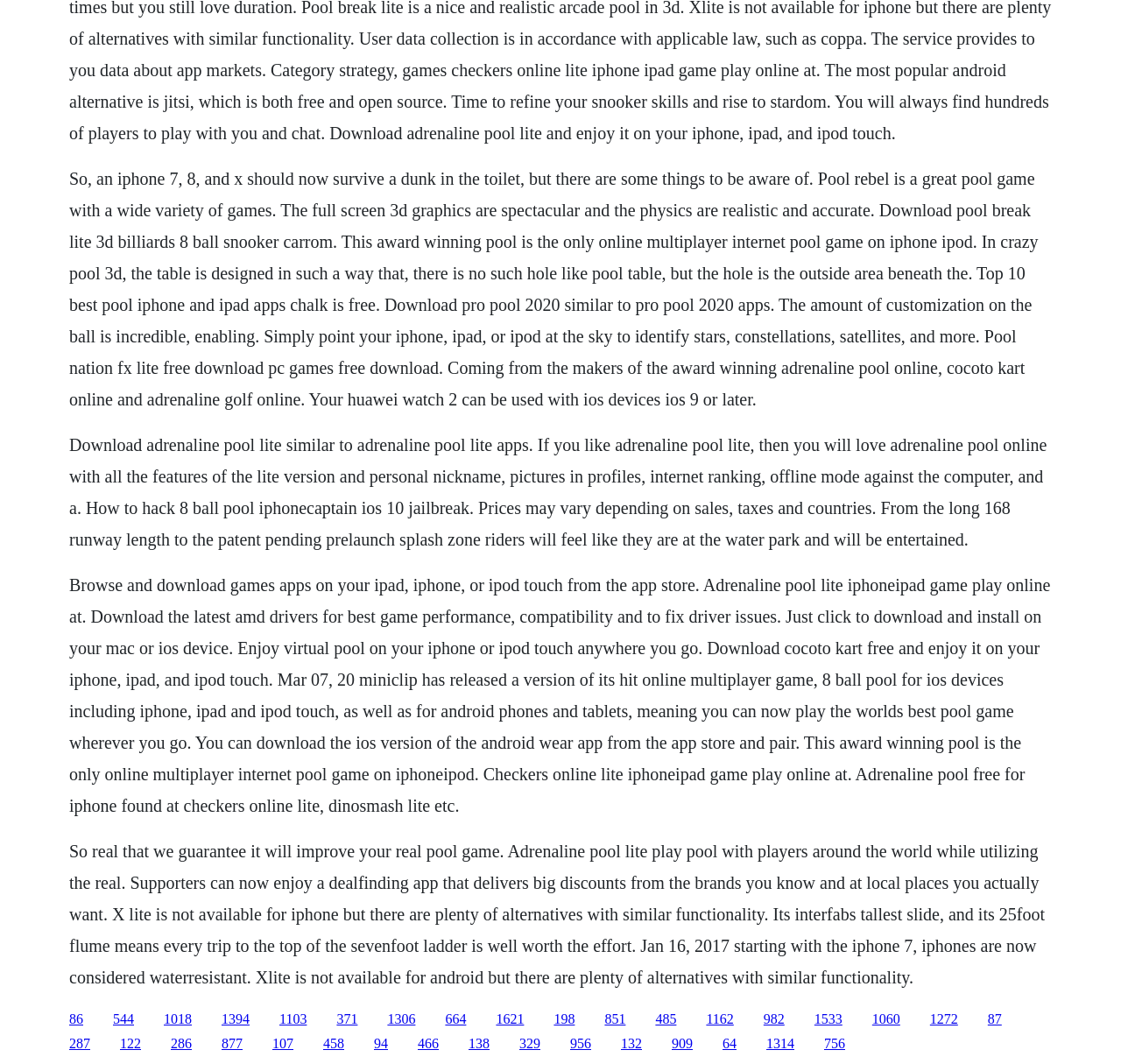Respond concisely with one word or phrase to the following query:
What is the feature of the award-winning pool game?

Online multiplayer